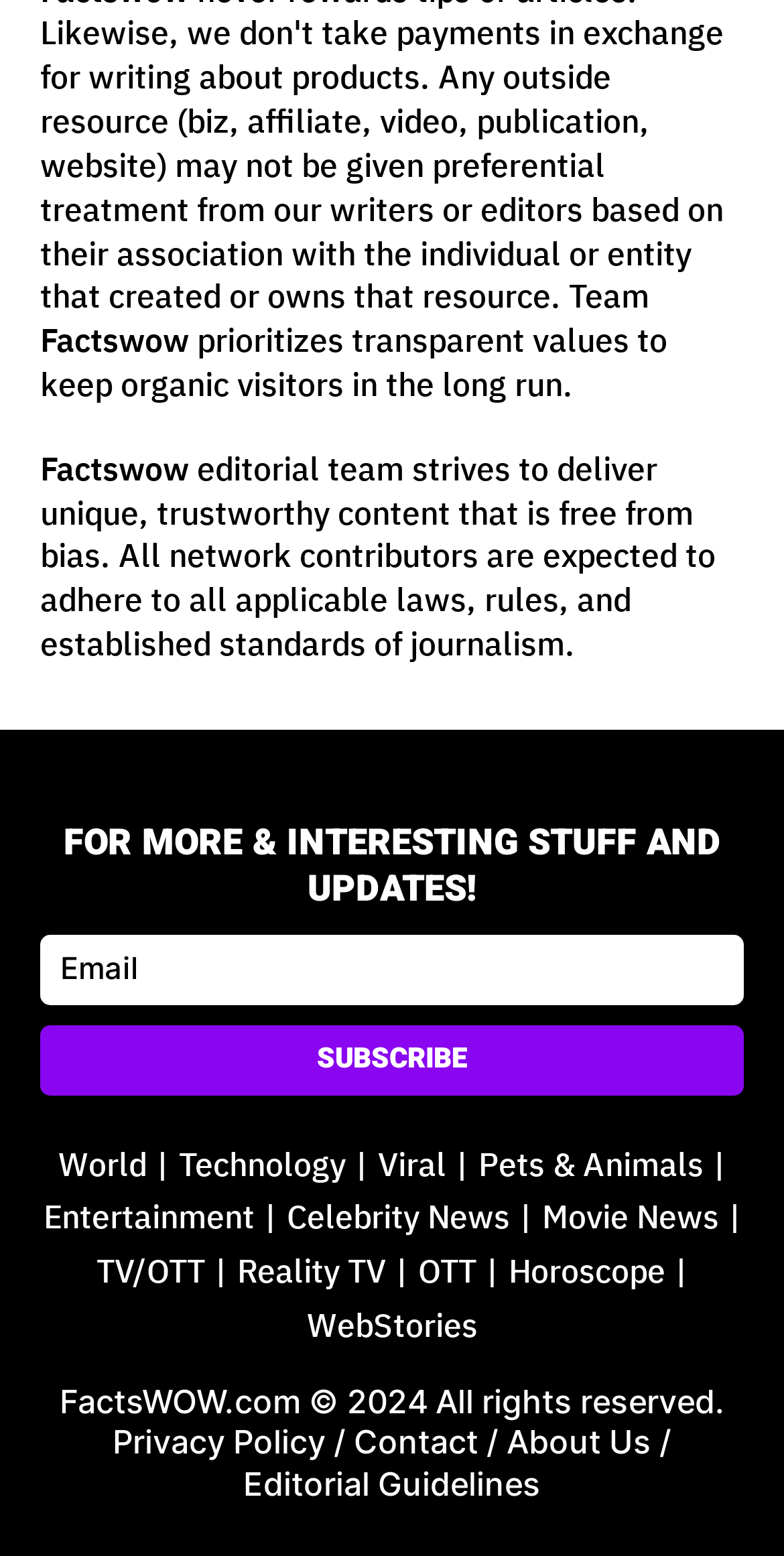Indicate the bounding box coordinates of the element that must be clicked to execute the instruction: "contact the website". The coordinates should be given as four float numbers between 0 and 1, i.e., [left, top, right, bottom].

[0.451, 0.914, 0.61, 0.941]